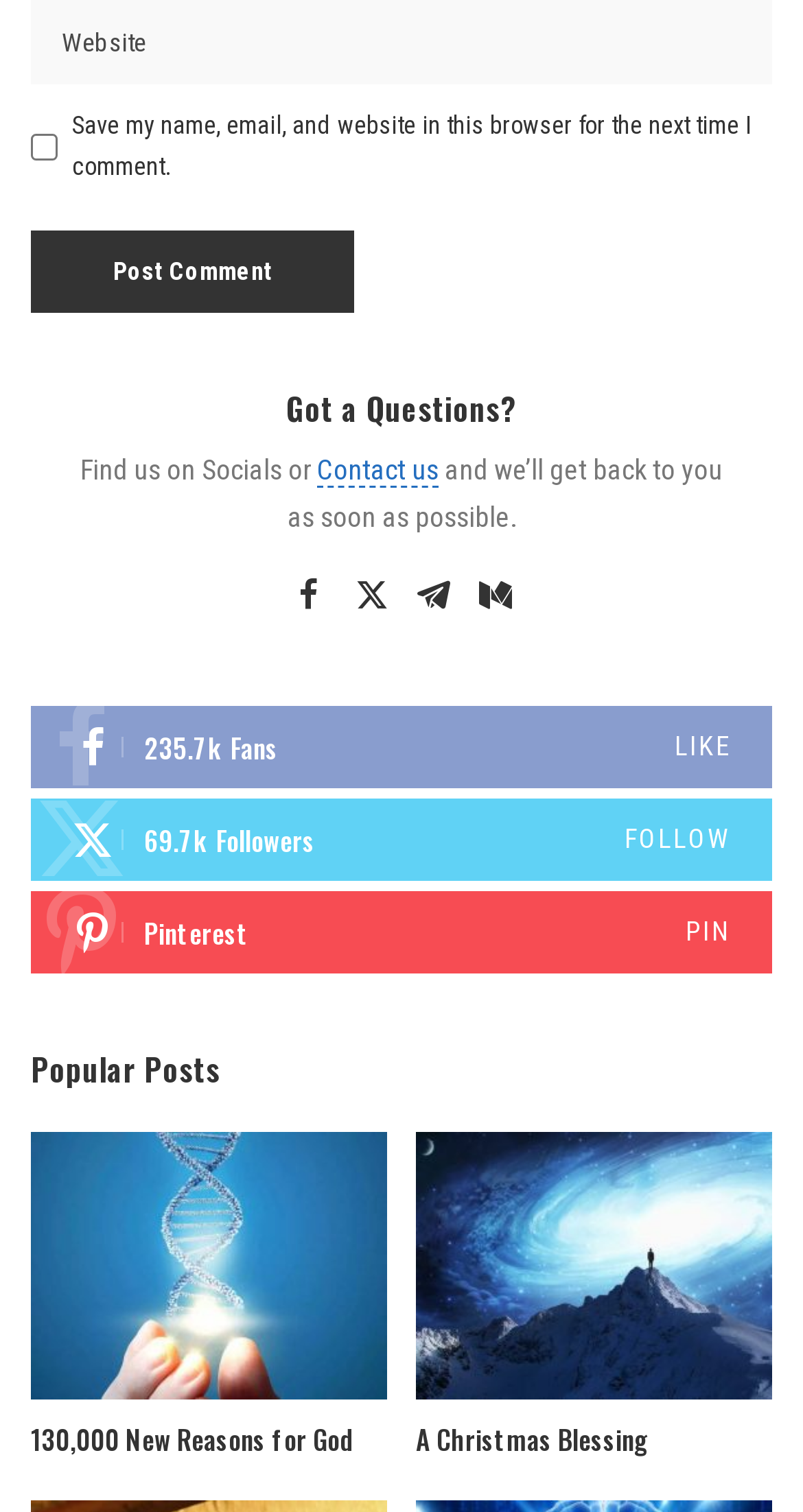Determine the bounding box coordinates for the clickable element required to fulfill the instruction: "Read the popular post '130,000 New Reasons for God'". Provide the coordinates as four float numbers between 0 and 1, i.e., [left, top, right, bottom].

[0.038, 0.749, 0.482, 0.925]